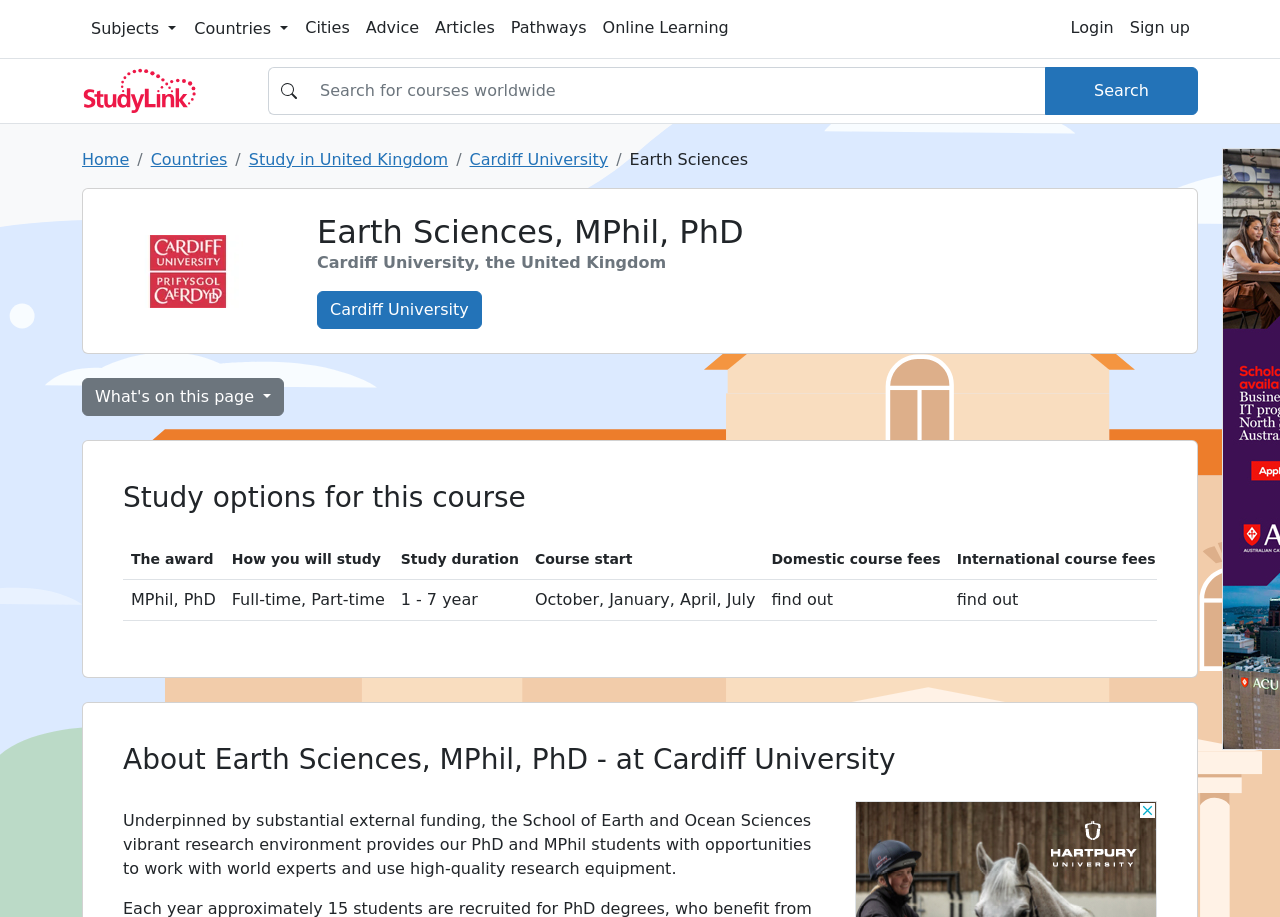Kindly provide the bounding box coordinates of the section you need to click on to fulfill the given instruction: "Login to the system".

[0.83, 0.009, 0.876, 0.052]